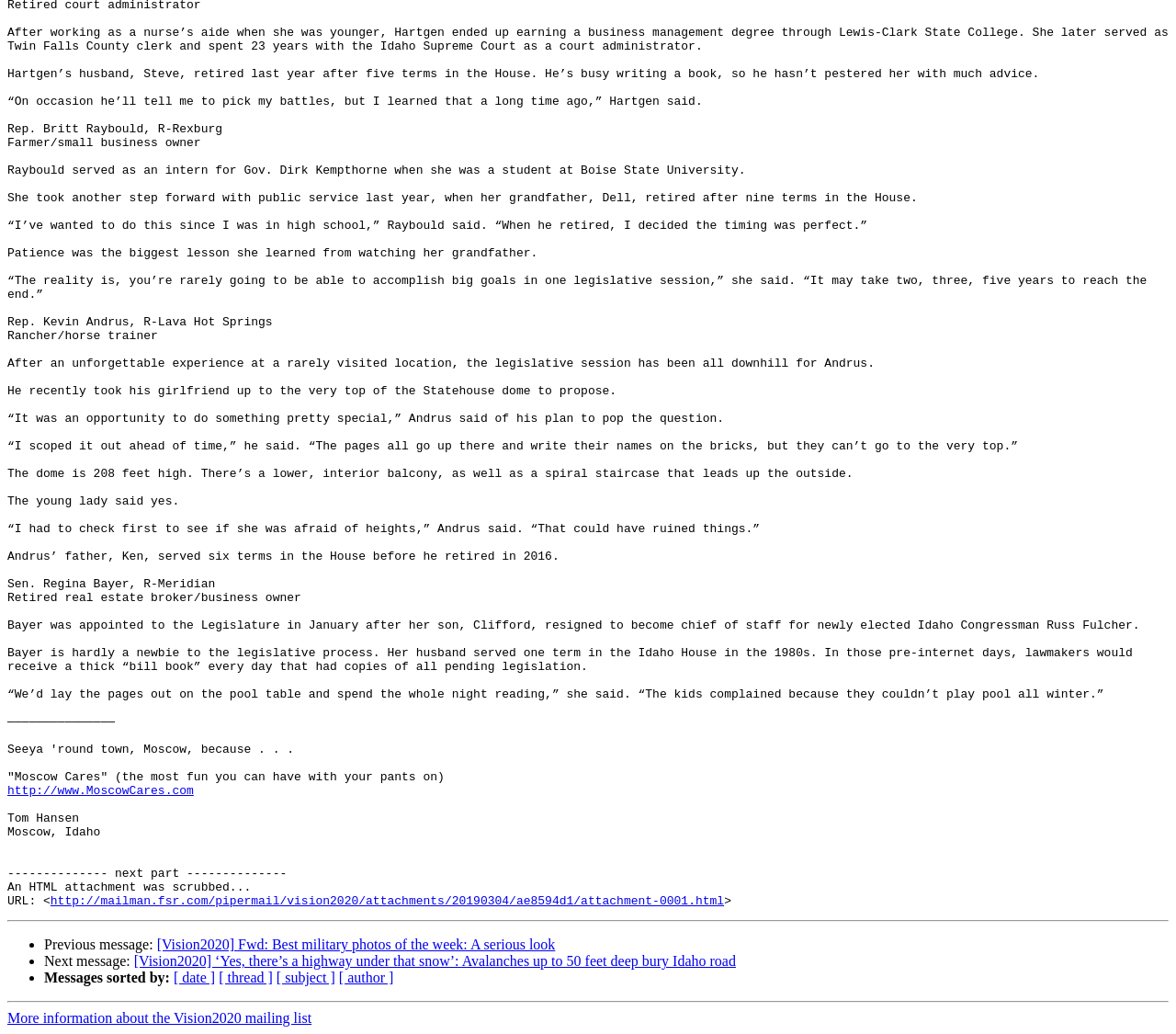Locate the bounding box coordinates of the element's region that should be clicked to carry out the following instruction: "Click on the 'Register' link". The coordinates need to be four float numbers between 0 and 1, i.e., [left, top, right, bottom].

None